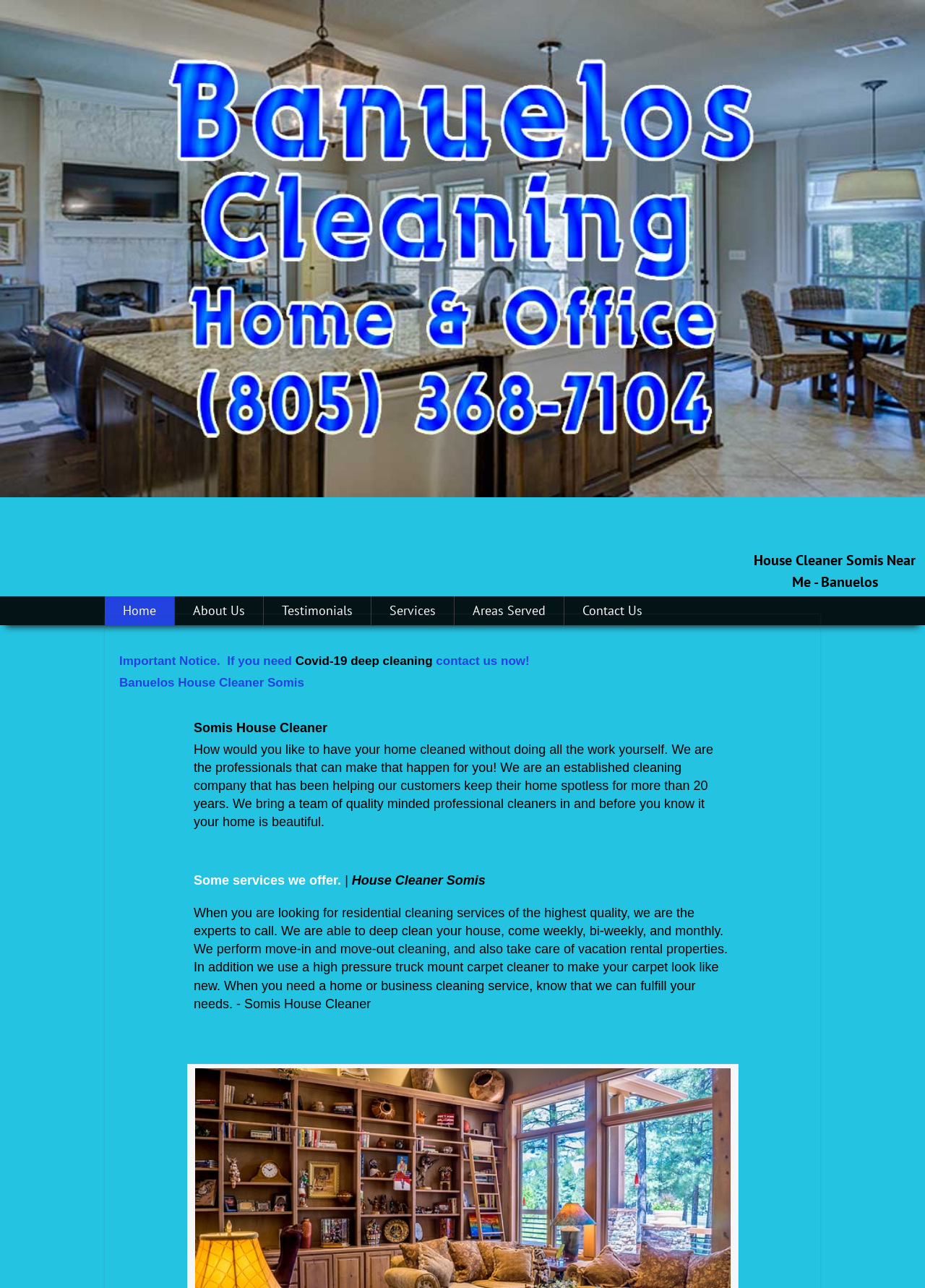Locate the bounding box coordinates of the clickable region to complete the following instruction: "Read about Covid-19 deep cleaning."

[0.319, 0.508, 0.468, 0.519]